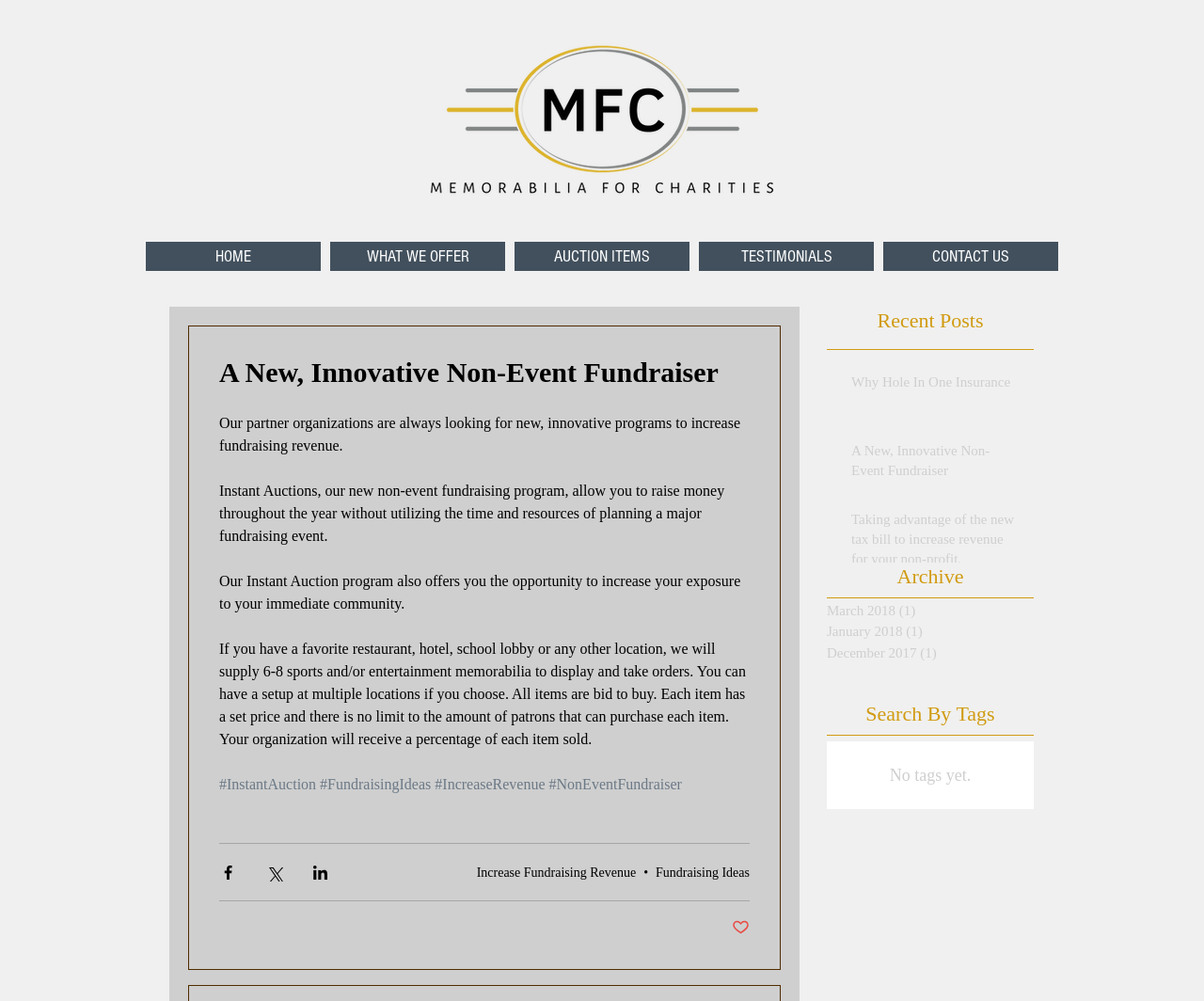Please identify the bounding box coordinates of the element that needs to be clicked to perform the following instruction: "Share via Facebook".

[0.182, 0.862, 0.197, 0.88]